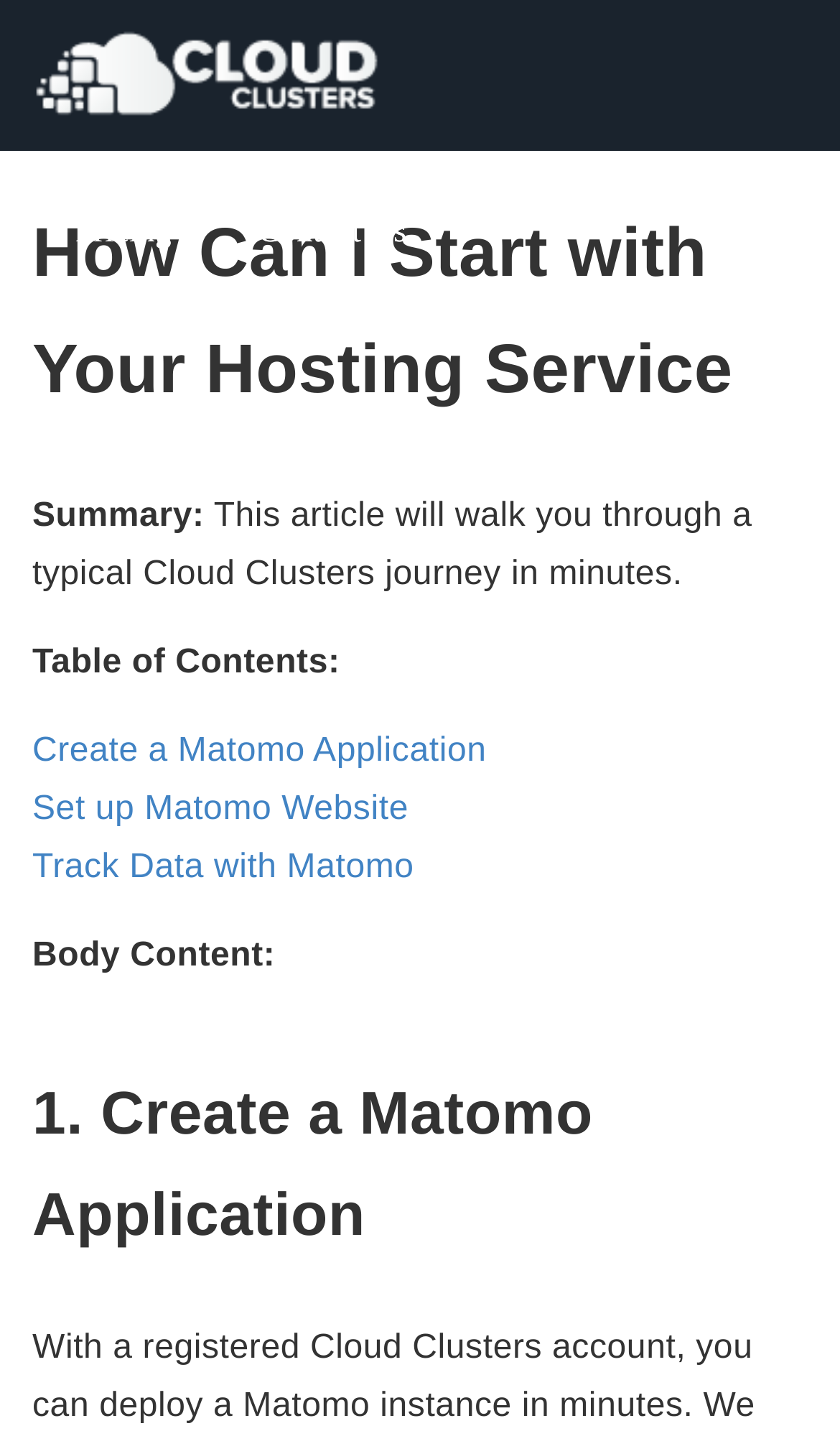Highlight the bounding box of the UI element that corresponds to this description: "aria-label="Font Settings"".

[0.134, 0.03, 0.245, 0.105]